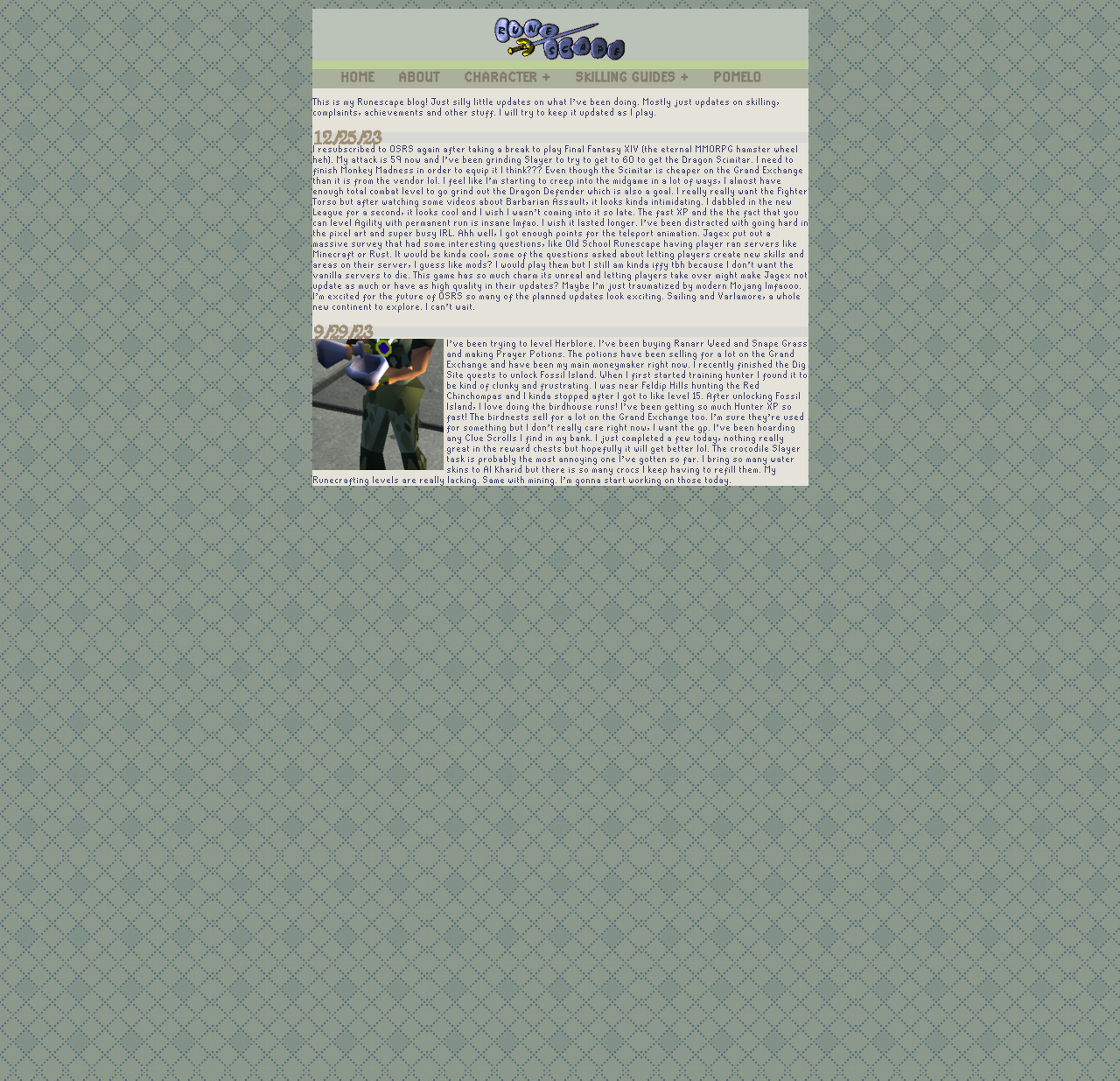Explain the webpage in detail, including its primary components.

The webpage is titled "Pomelo's Runescape Adventures" and features a prominent image near the top center of the page. Below the image, there is a navigation menu with five links: "HOME", "ABOUT", "CHARACTER+", "SKILLING GUIDES+", and "POMELO", which are aligned horizontally and take up a significant portion of the top section of the page.

On the left side of the page, there are two headings, "12/25/23" and "9/29/23", which appear to be dates. Below the second date, there is another image, which is smaller than the first one and positioned near the top left corner of the page.

Overall, the webpage has a simple and organized layout, with a clear focus on navigation and showcasing content related to Runescape adventures.